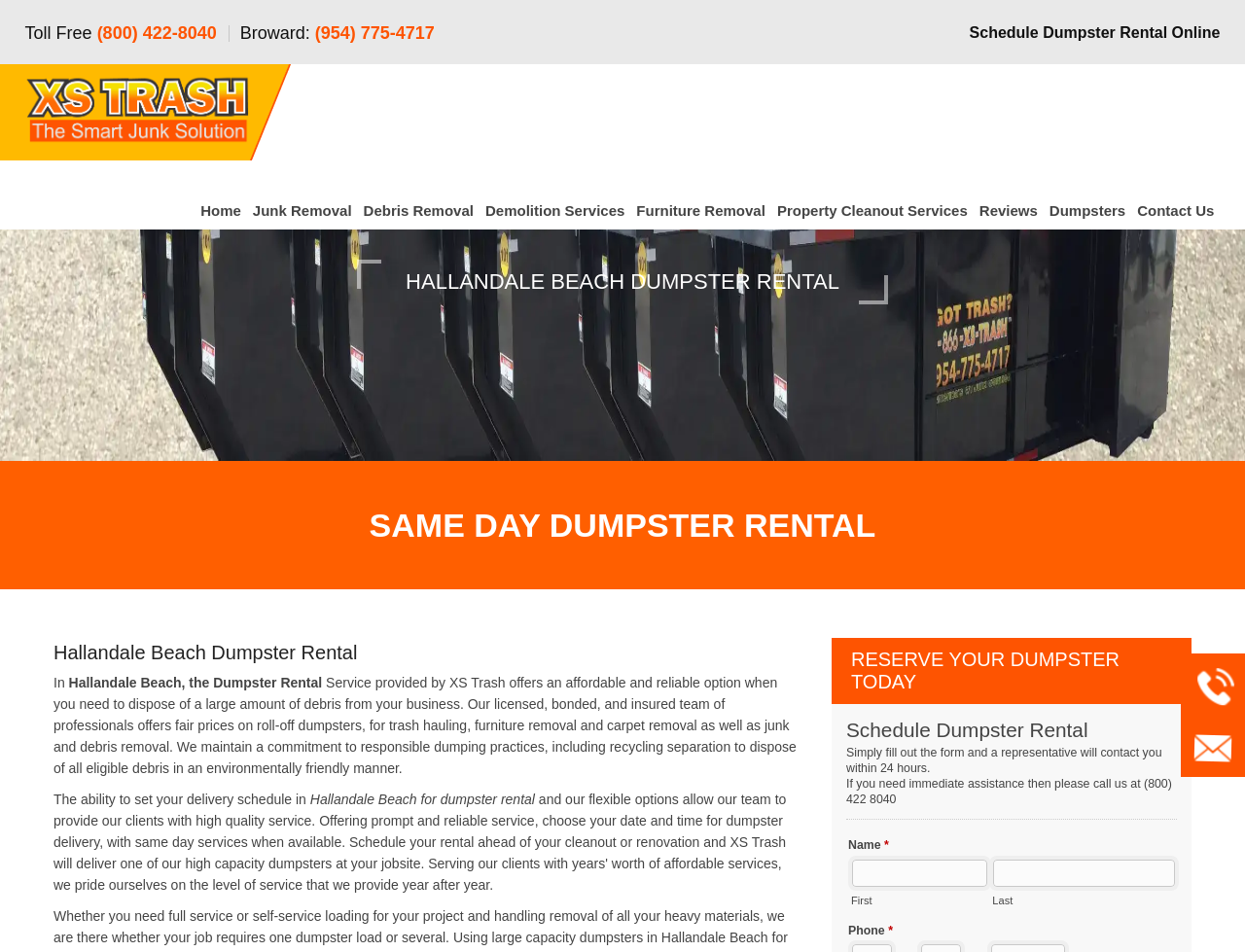Extract the main title from the webpage.

HALLANDALE BEACH DUMPSTER RENTAL